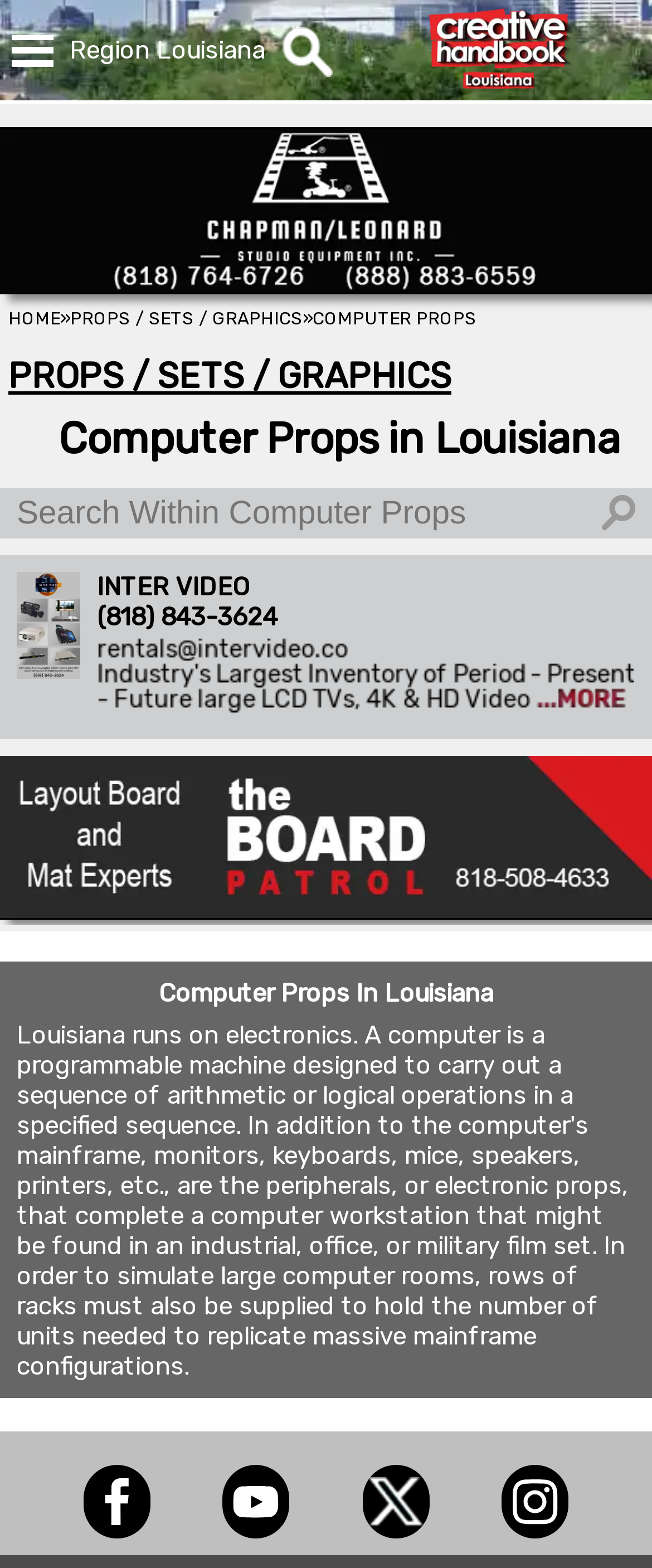Please specify the bounding box coordinates of the clickable section necessary to execute the following command: "Click on the 'Impact Ad INTER VIDEO' link".

[0.0, 0.354, 1.0, 0.471]